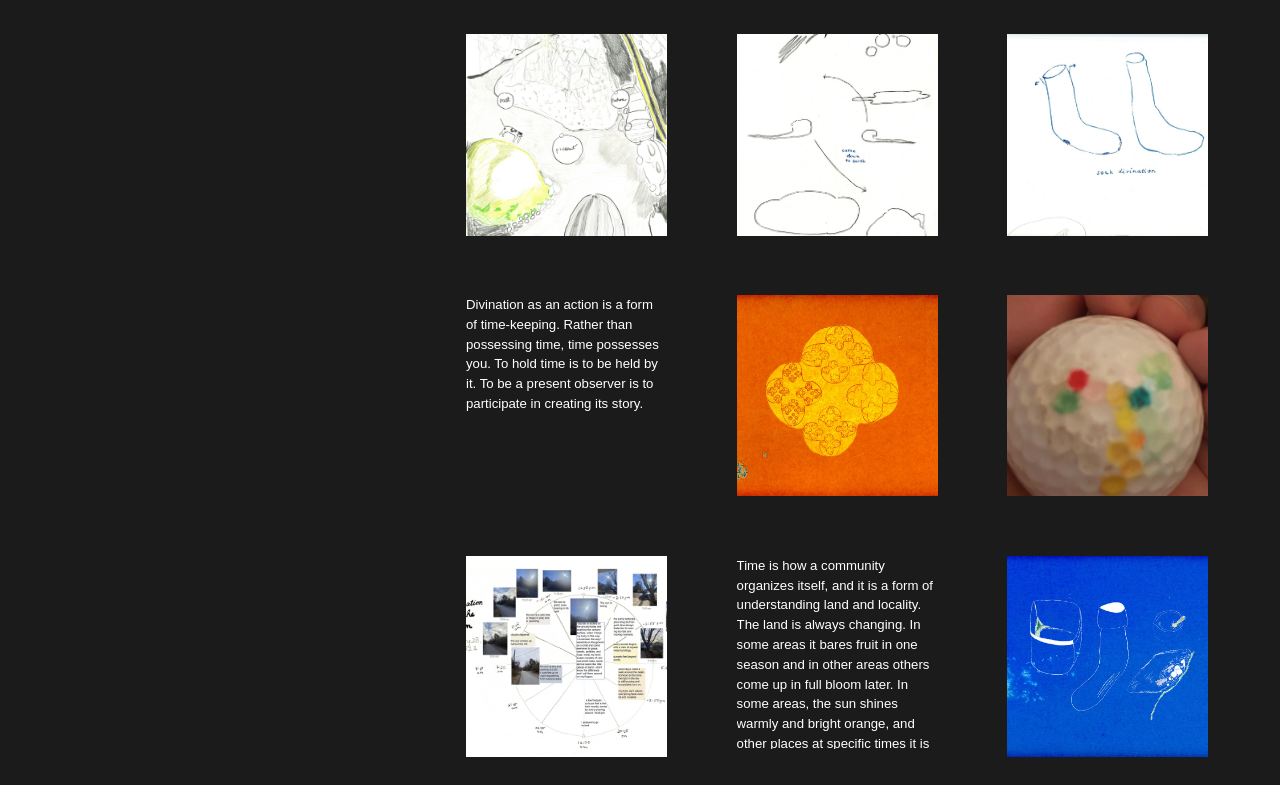Find the bounding box coordinates for the element that must be clicked to complete the instruction: "follow the first link". The coordinates should be four float numbers between 0 and 1, indicated as [left, top, right, bottom].

[0.364, 0.044, 0.521, 0.3]